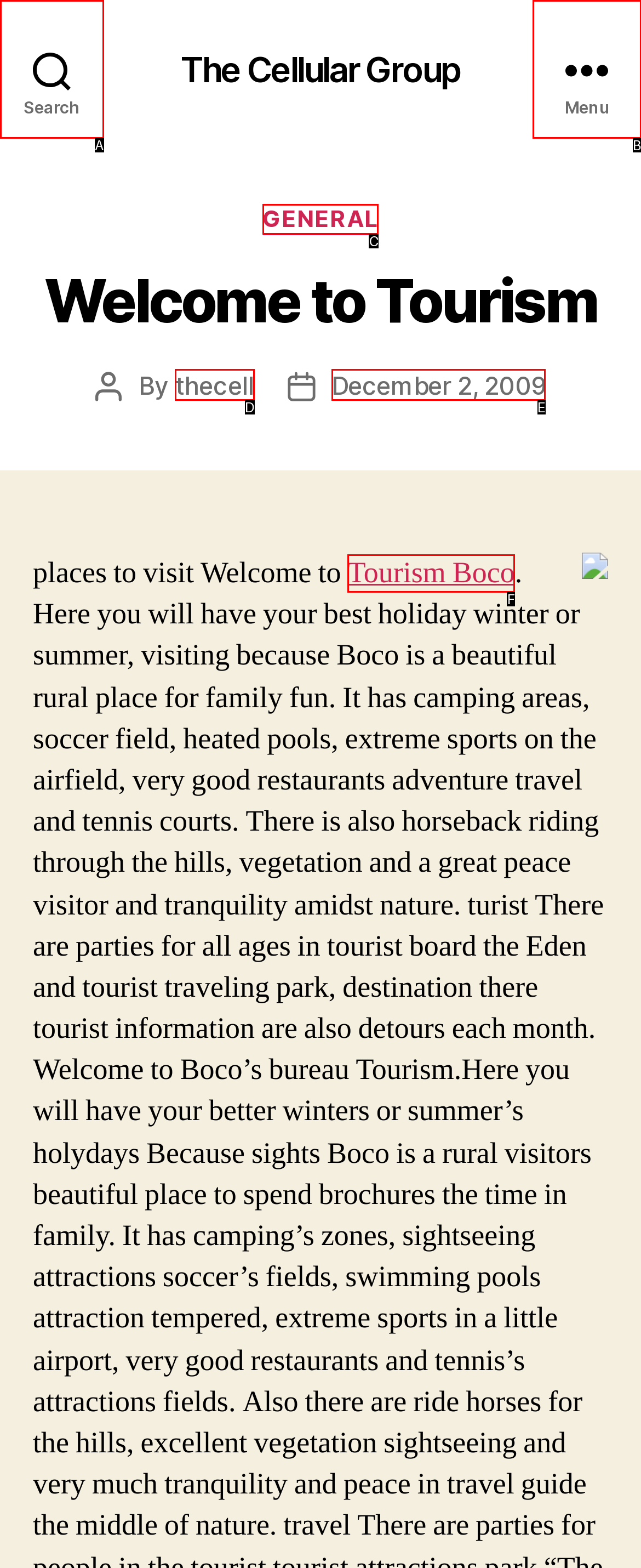Tell me which one HTML element best matches the description: Tourism Boco Answer with the option's letter from the given choices directly.

F